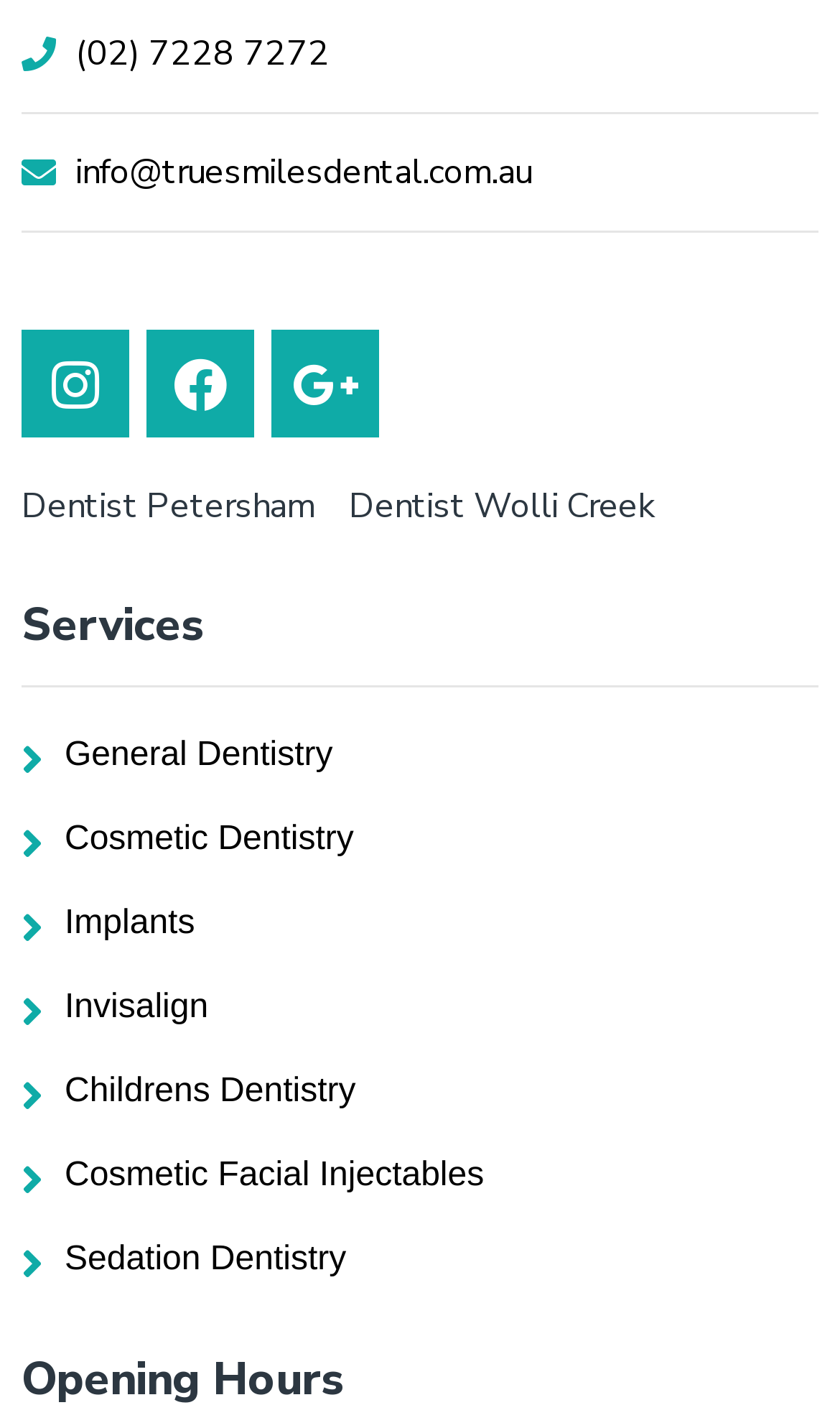Please identify the bounding box coordinates of the clickable region that I should interact with to perform the following instruction: "Click to zoom". The coordinates should be expressed as four float numbers between 0 and 1, i.e., [left, top, right, bottom].

None